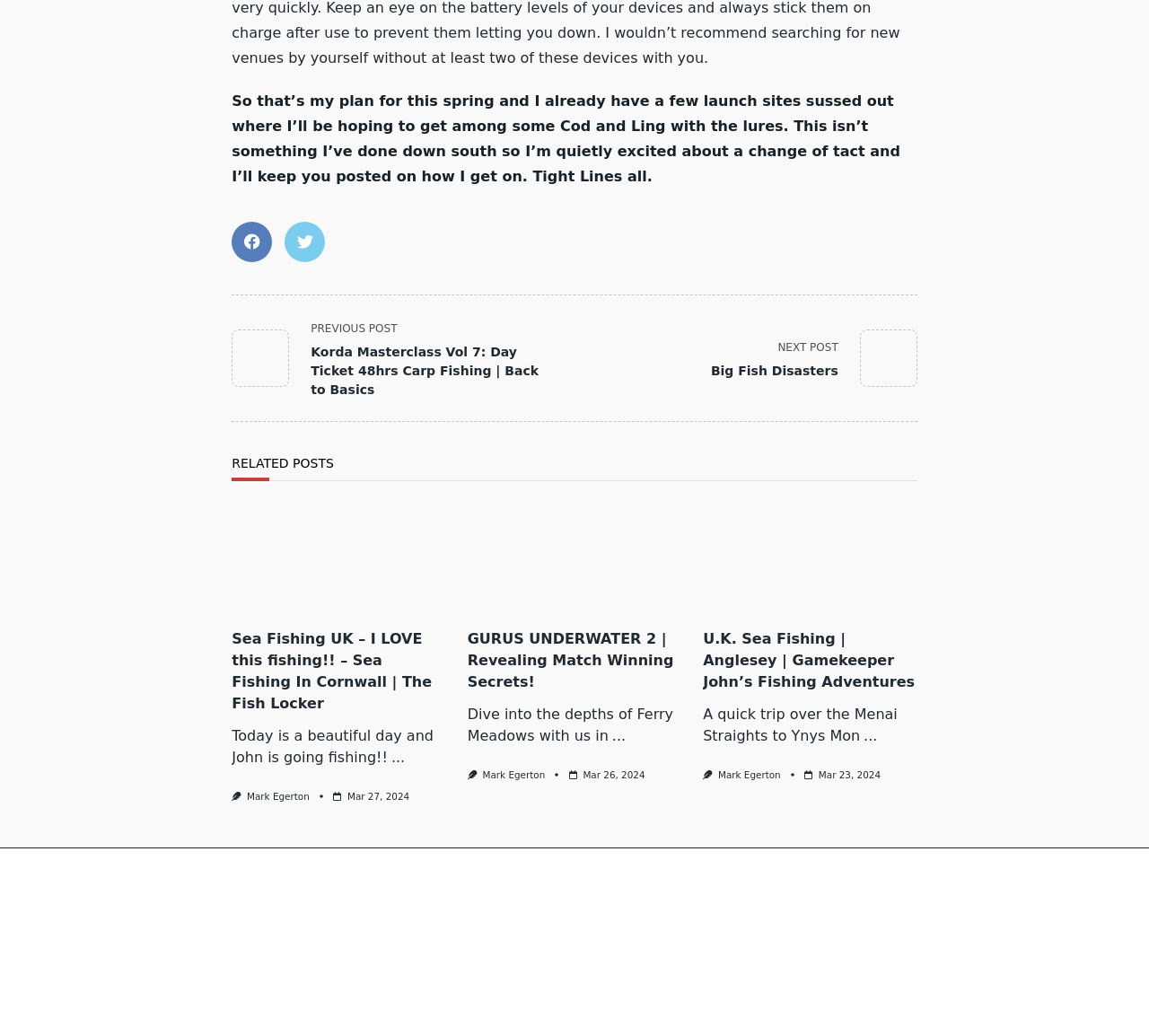Provide the bounding box coordinates of the HTML element this sentence describes: "Cultural Tours".

None